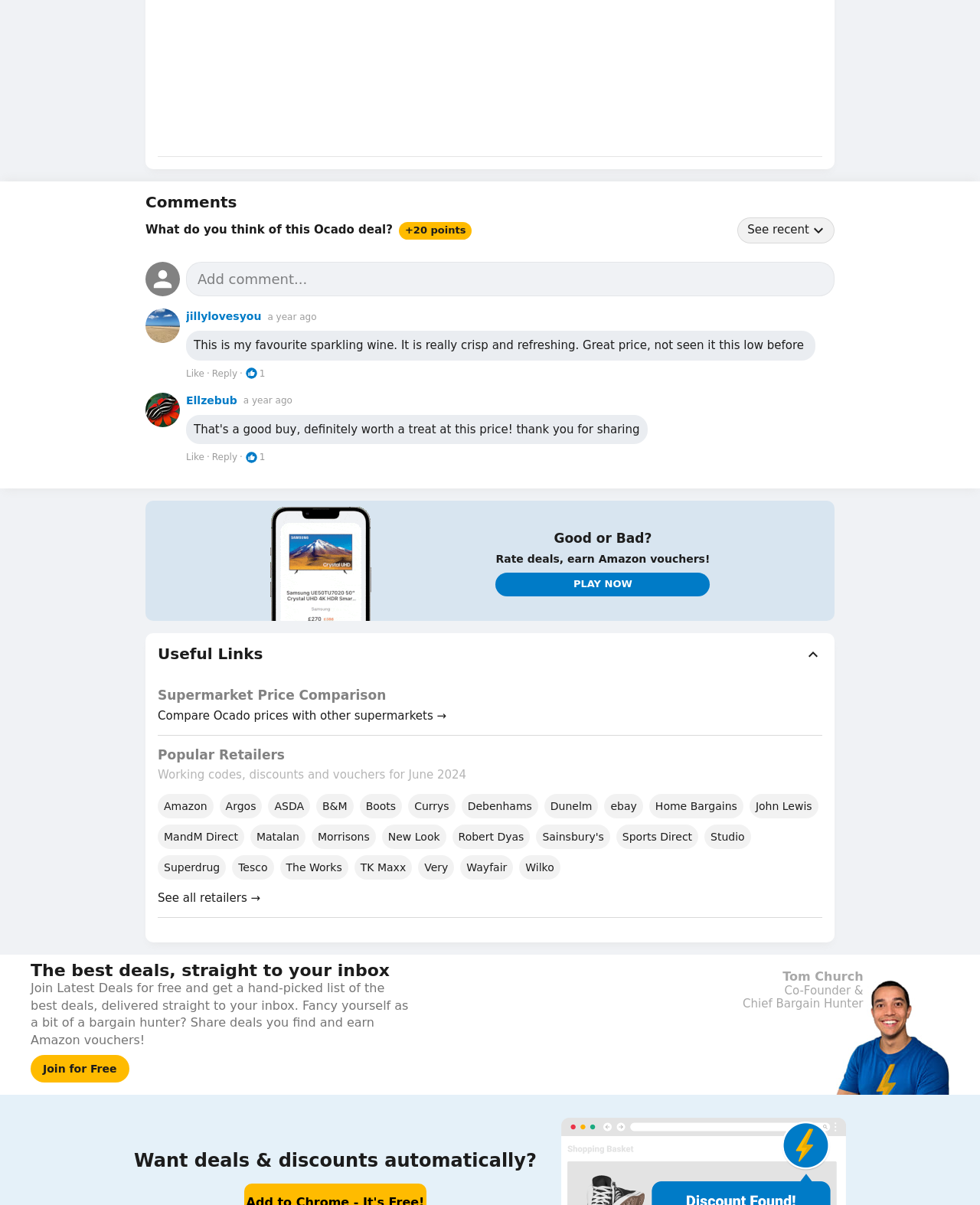Using the element description See all retailers →, predict the bounding box coordinates for the UI element. Provide the coordinates in (top-left x, top-left y, bottom-right x, bottom-right y) format with values ranging from 0 to 1.

[0.161, 0.74, 0.839, 0.751]